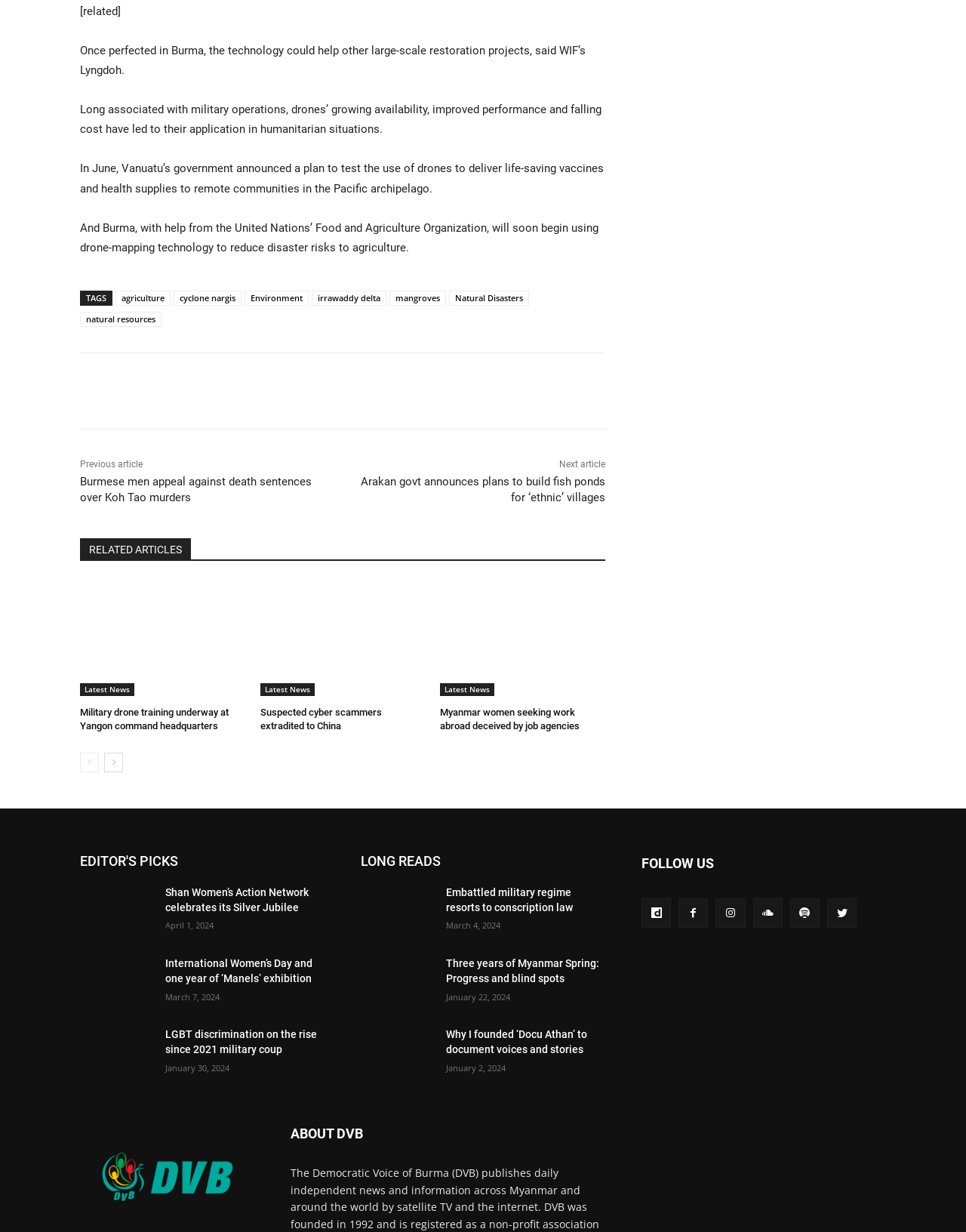What is the purpose of the 'TAGS' section?
Provide a one-word or short-phrase answer based on the image.

To categorize articles